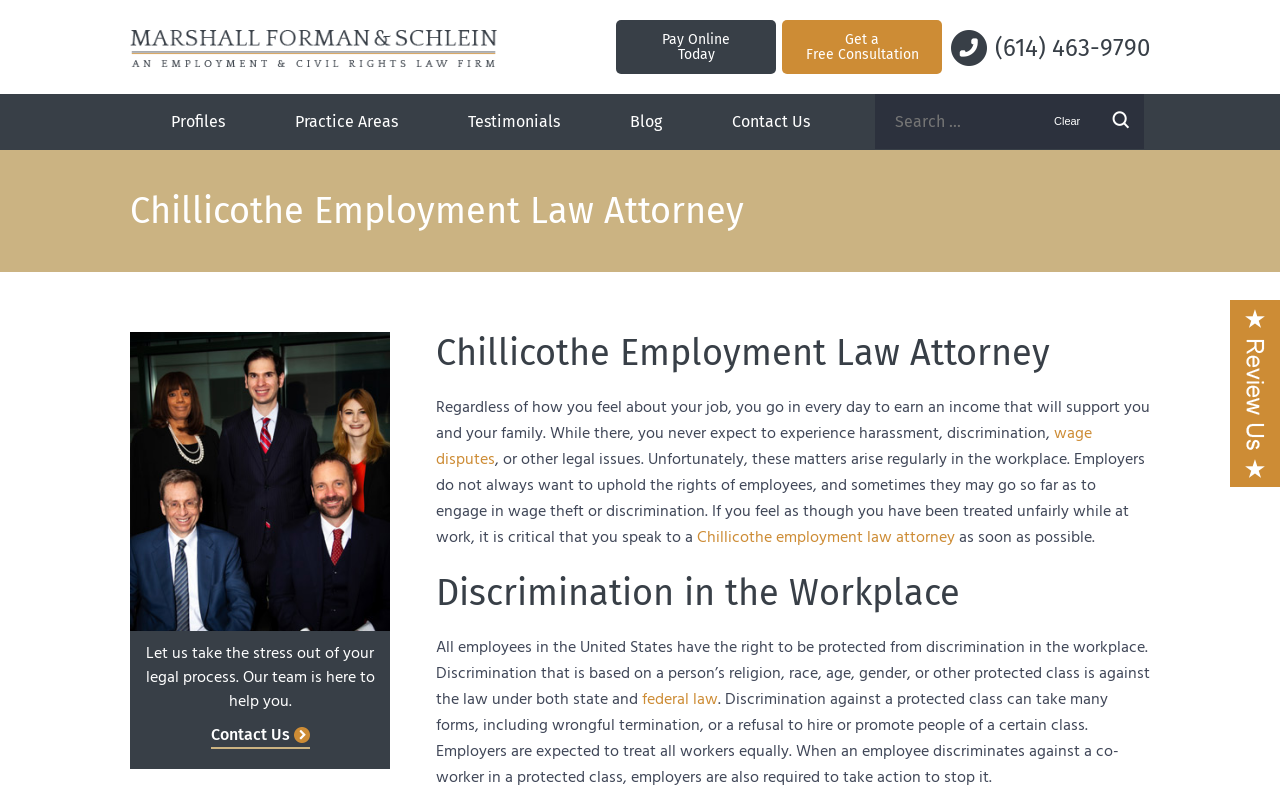Identify the bounding box coordinates of the part that should be clicked to carry out this instruction: "Get a free consultation".

[0.611, 0.025, 0.736, 0.093]